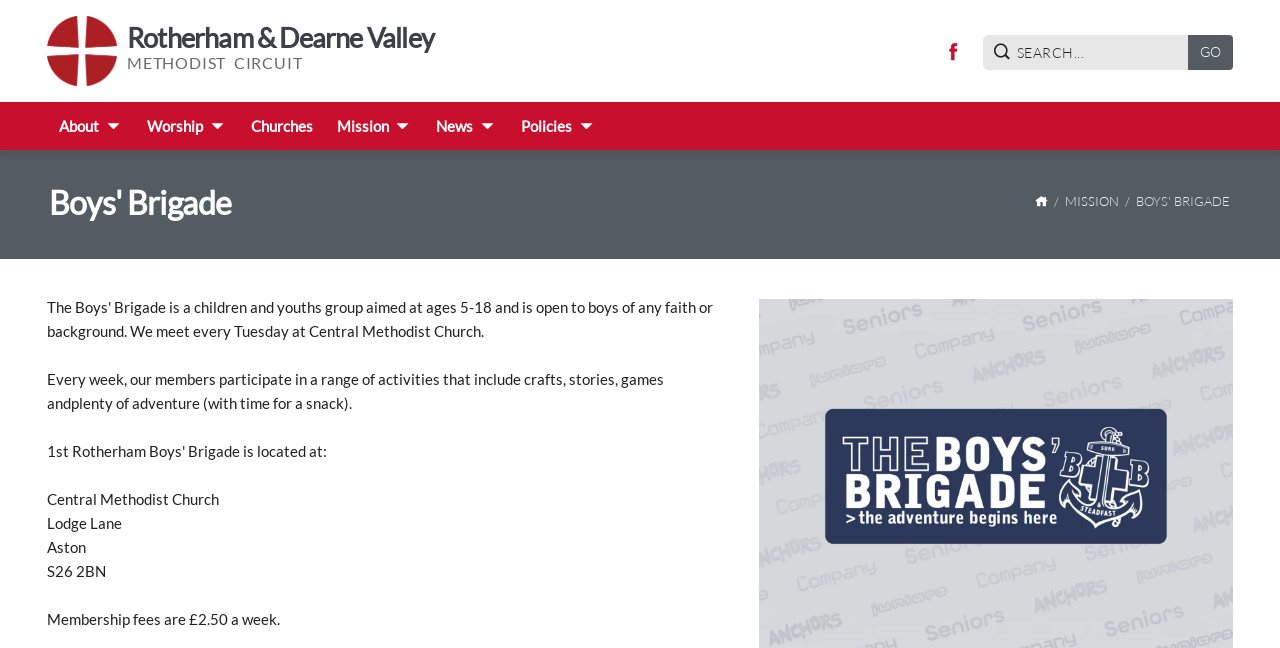Please specify the bounding box coordinates of the area that should be clicked to accomplish the following instruction: "Search for something". The coordinates should consist of four float numbers between 0 and 1, i.e., [left, top, right, bottom].

[0.776, 0.054, 0.928, 0.108]